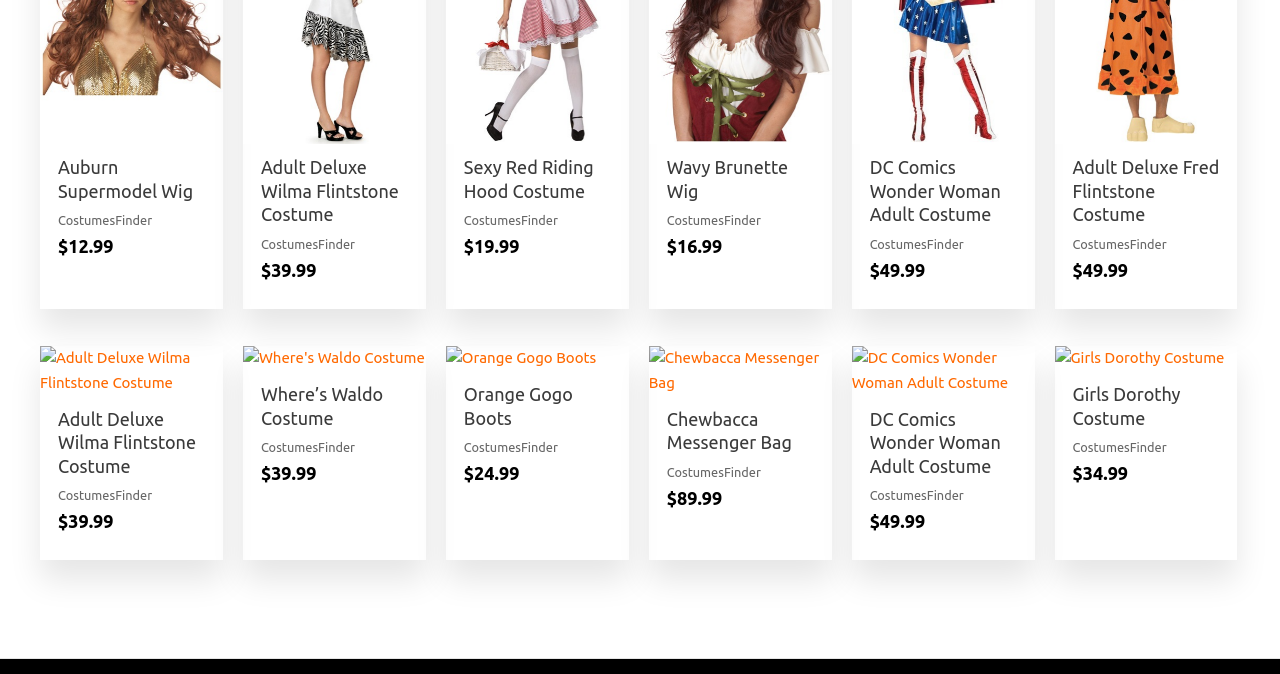What type of product is Orange Gogo Boots?
Give a one-word or short phrase answer based on the image.

Boots